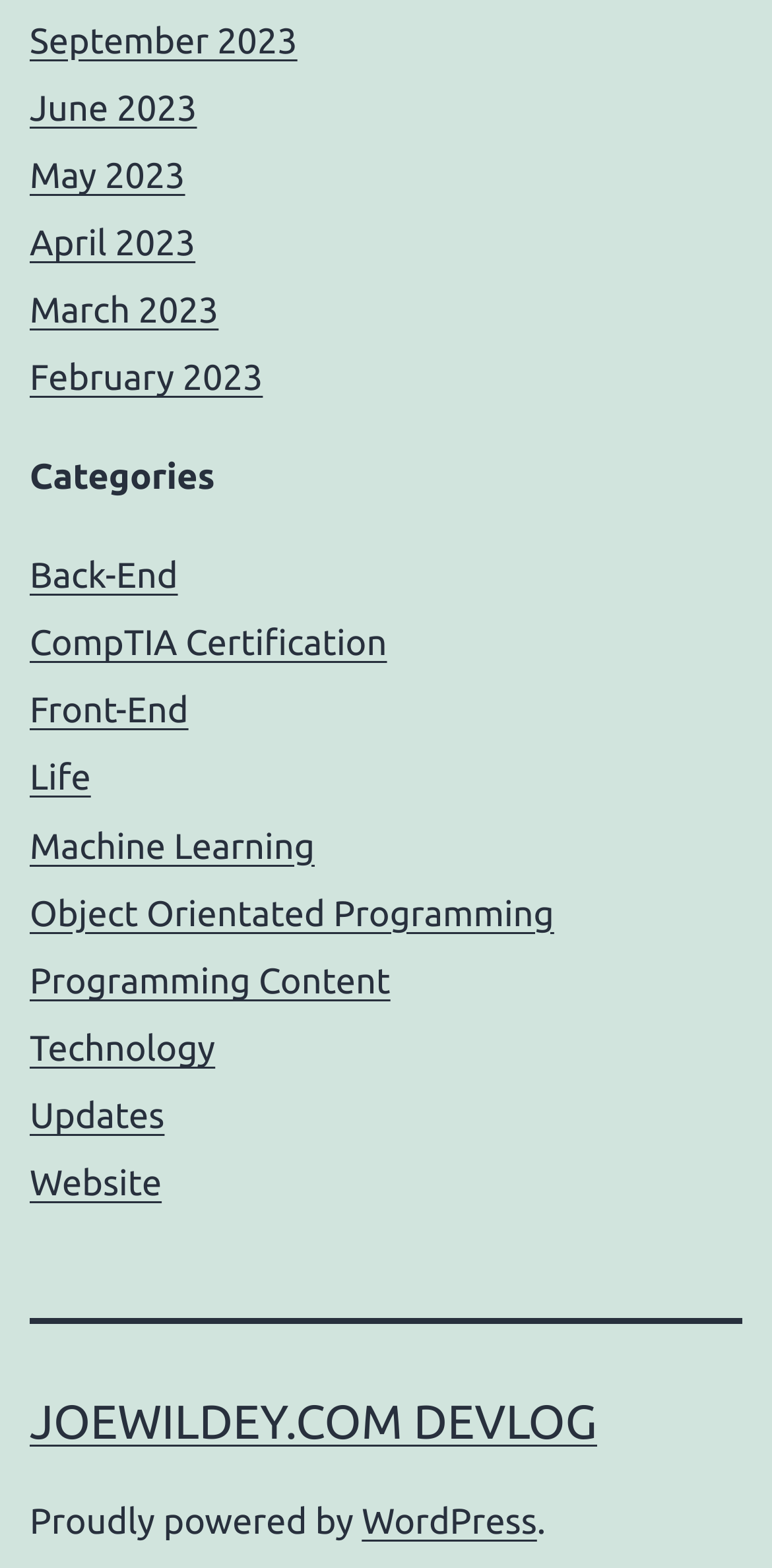Please indicate the bounding box coordinates for the clickable area to complete the following task: "Explore Back-End category". The coordinates should be specified as four float numbers between 0 and 1, i.e., [left, top, right, bottom].

[0.038, 0.354, 0.23, 0.38]